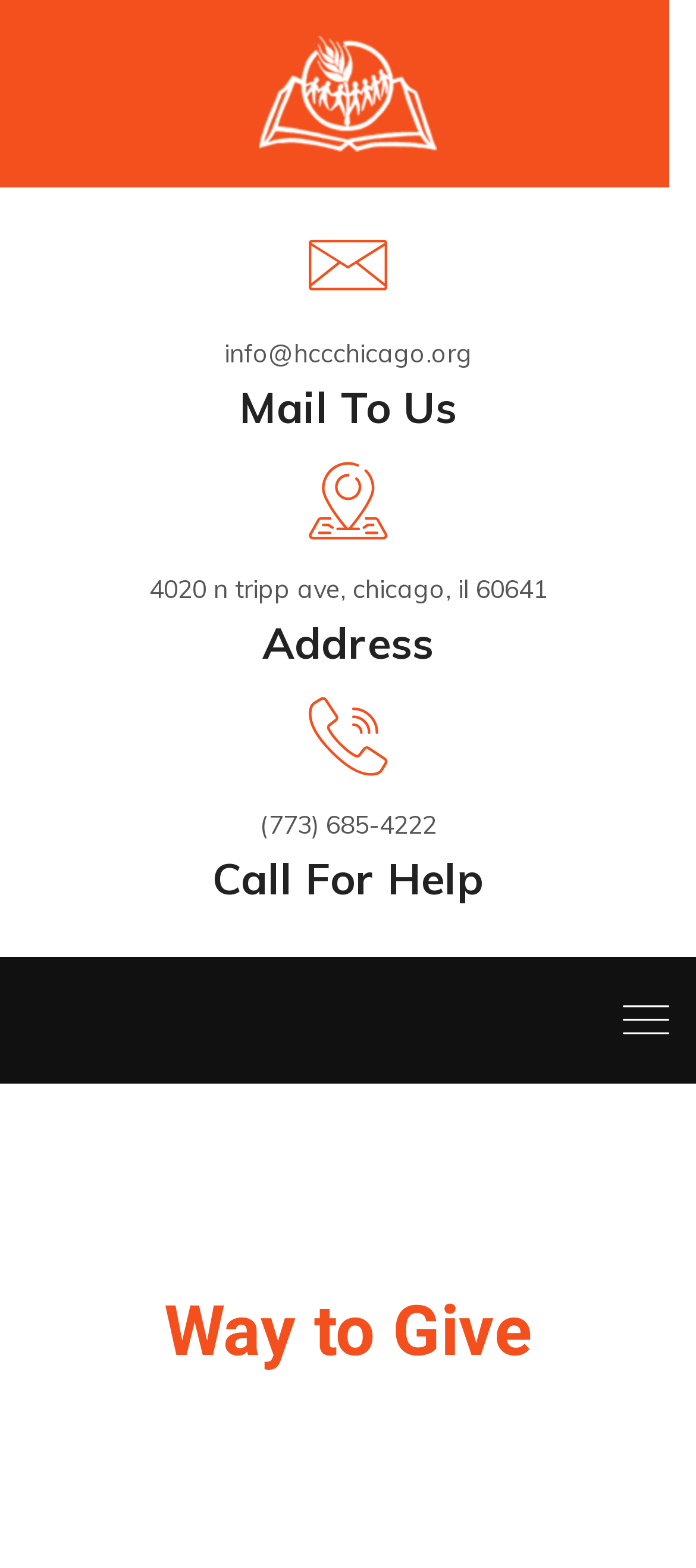What is the section title below the contact information?
Look at the image and provide a short answer using one word or a phrase.

Way to Give